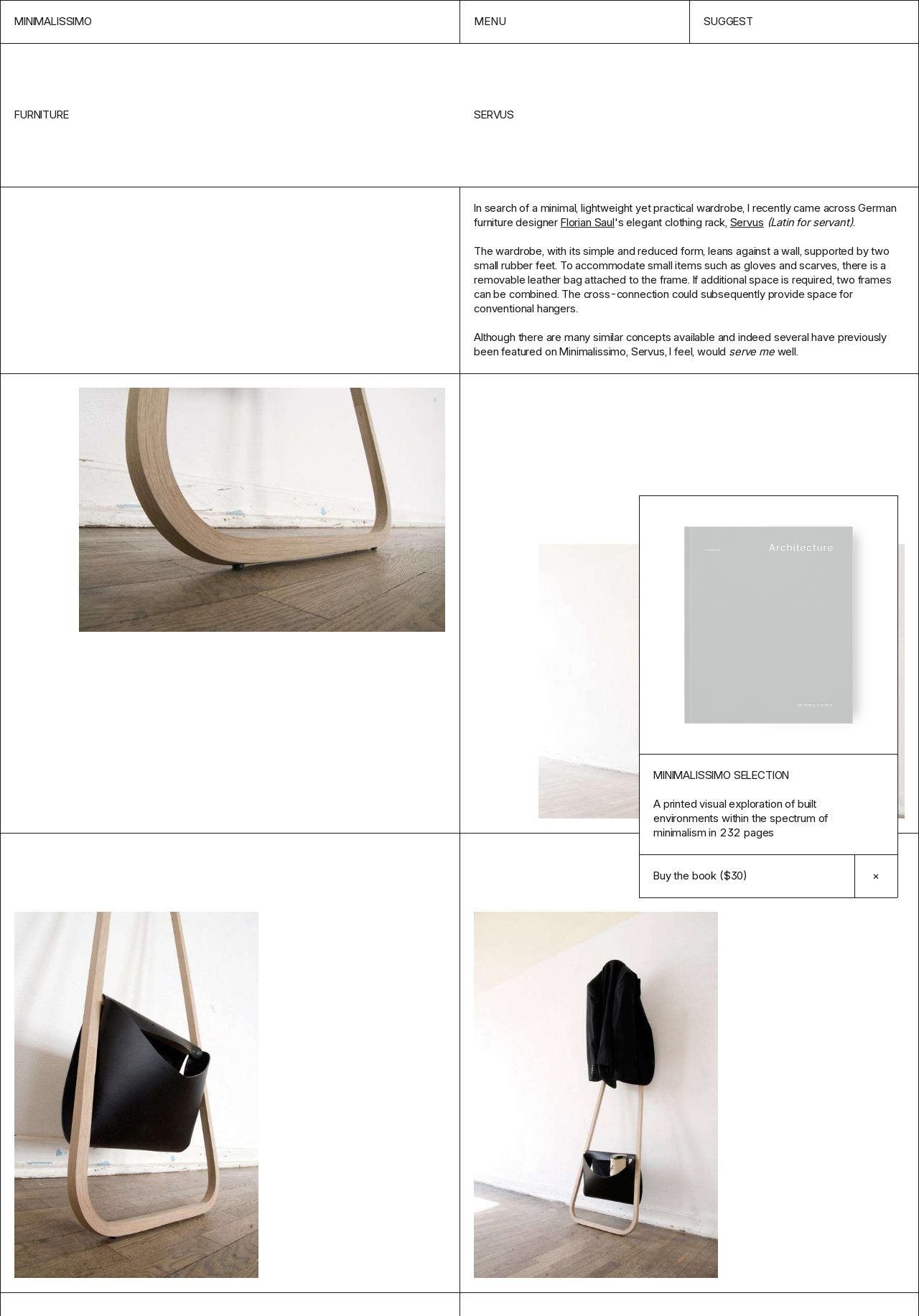Based on the image, please elaborate on the answer to the following question:
What is the name of the furniture designer mentioned?

The answer can be found in the text description of the webpage, where it says 'I recently came across German furniture designer Florian Saul's elegant clothing rack...'.